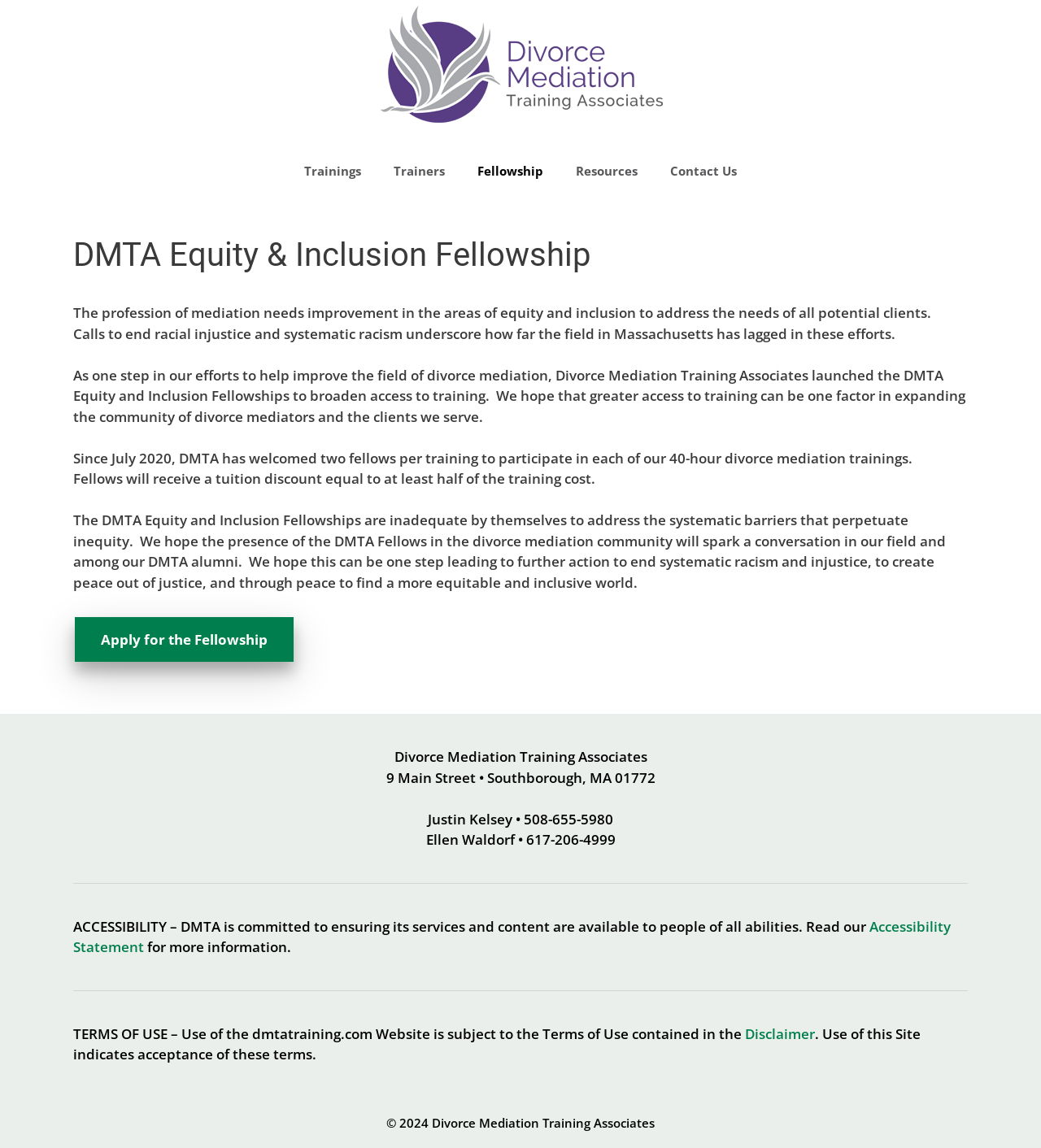Provide a brief response using a word or short phrase to this question:
What is the name of the organization?

Divorce Mediation Training Associates